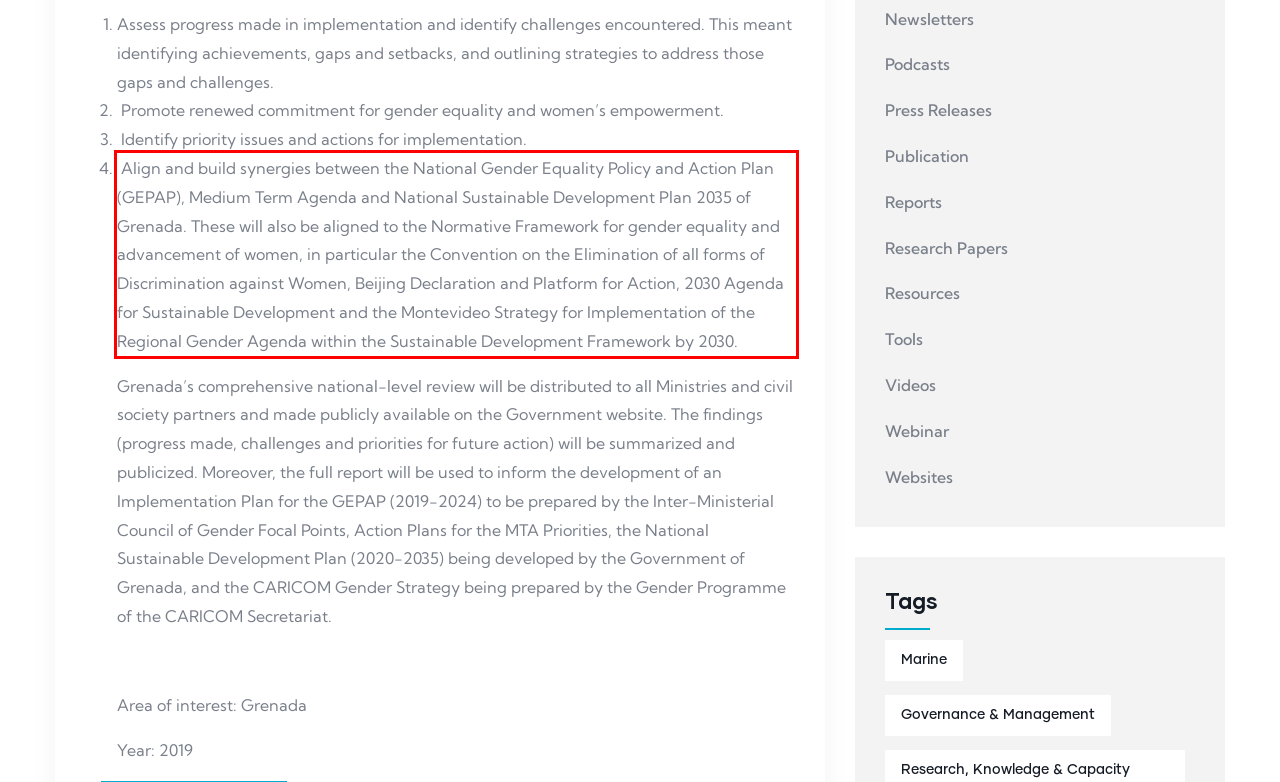You are provided with a screenshot of a webpage that includes a red bounding box. Extract and generate the text content found within the red bounding box.

Align and build synergies between the National Gender Equality Policy and Action Plan (GEPAP), Medium Term Agenda and National Sustainable Development Plan 2035 of Grenada. These will also be aligned to the Normative Framework for gender equality and advancement of women, in particular the Convention on the Elimination of all forms of Discrimination against Women, Beijing Declaration and Platform for Action, 2030 Agenda for Sustainable Development and the Montevideo Strategy for Implementation of the Regional Gender Agenda within the Sustainable Development Framework by 2030.